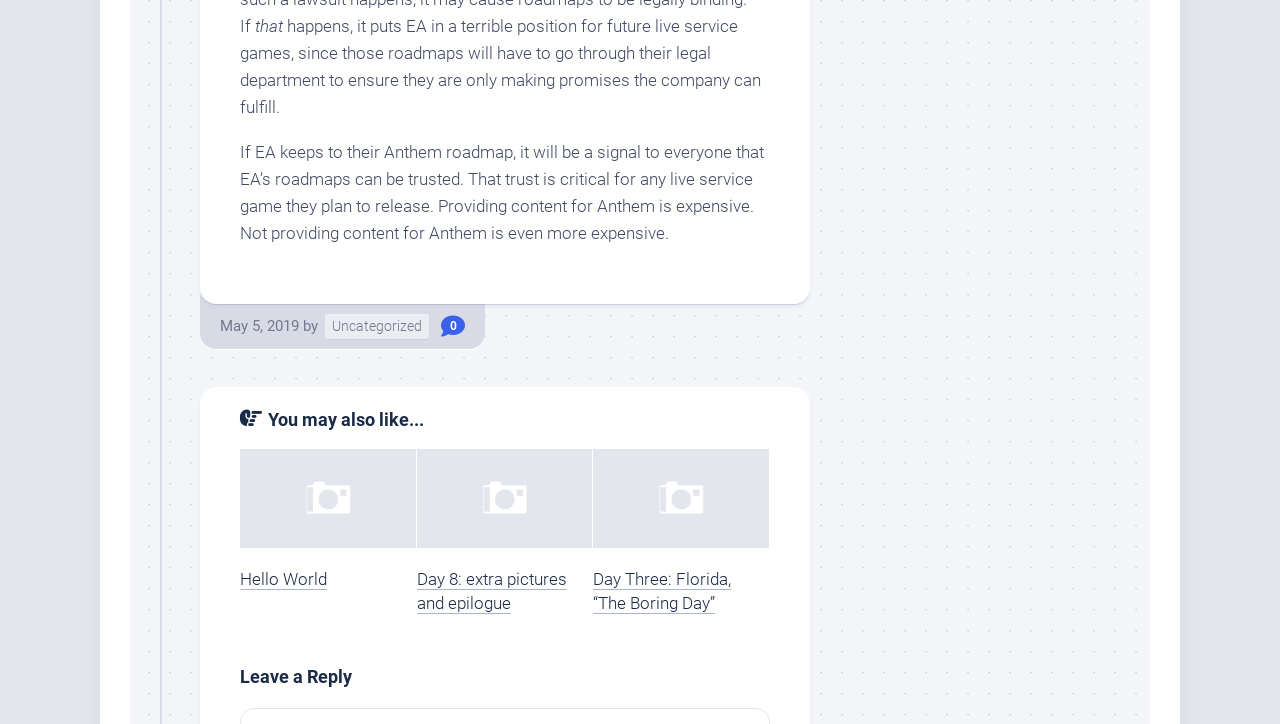Please identify the bounding box coordinates of the element that needs to be clicked to execute the following command: "Click the link '728'". Provide the bounding box using four float numbers between 0 and 1, formatted as [left, top, right, bottom].

None